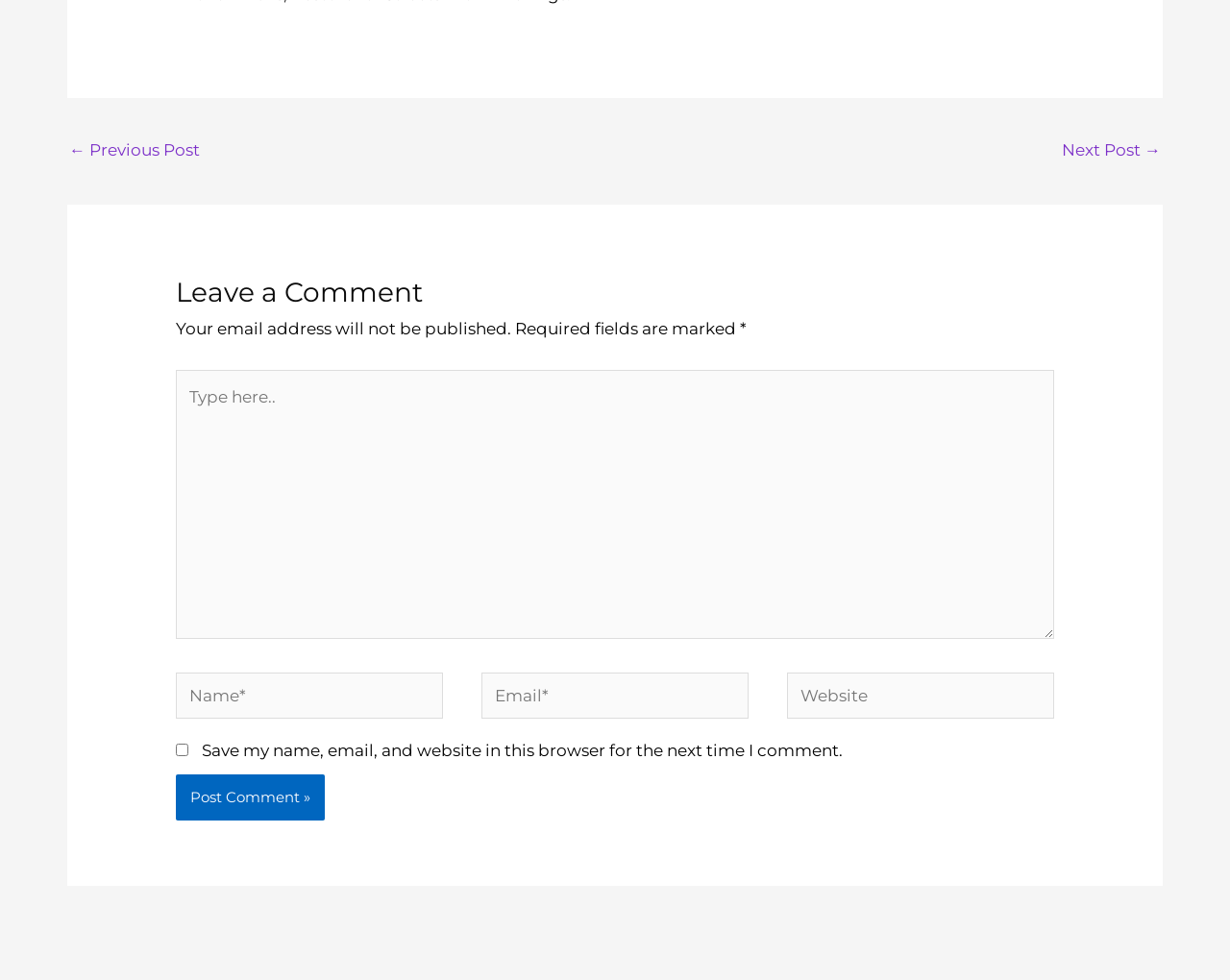Identify the bounding box coordinates for the UI element that matches this description: "parent_node: Email* name="email" placeholder="Email*"".

[0.391, 0.686, 0.608, 0.733]